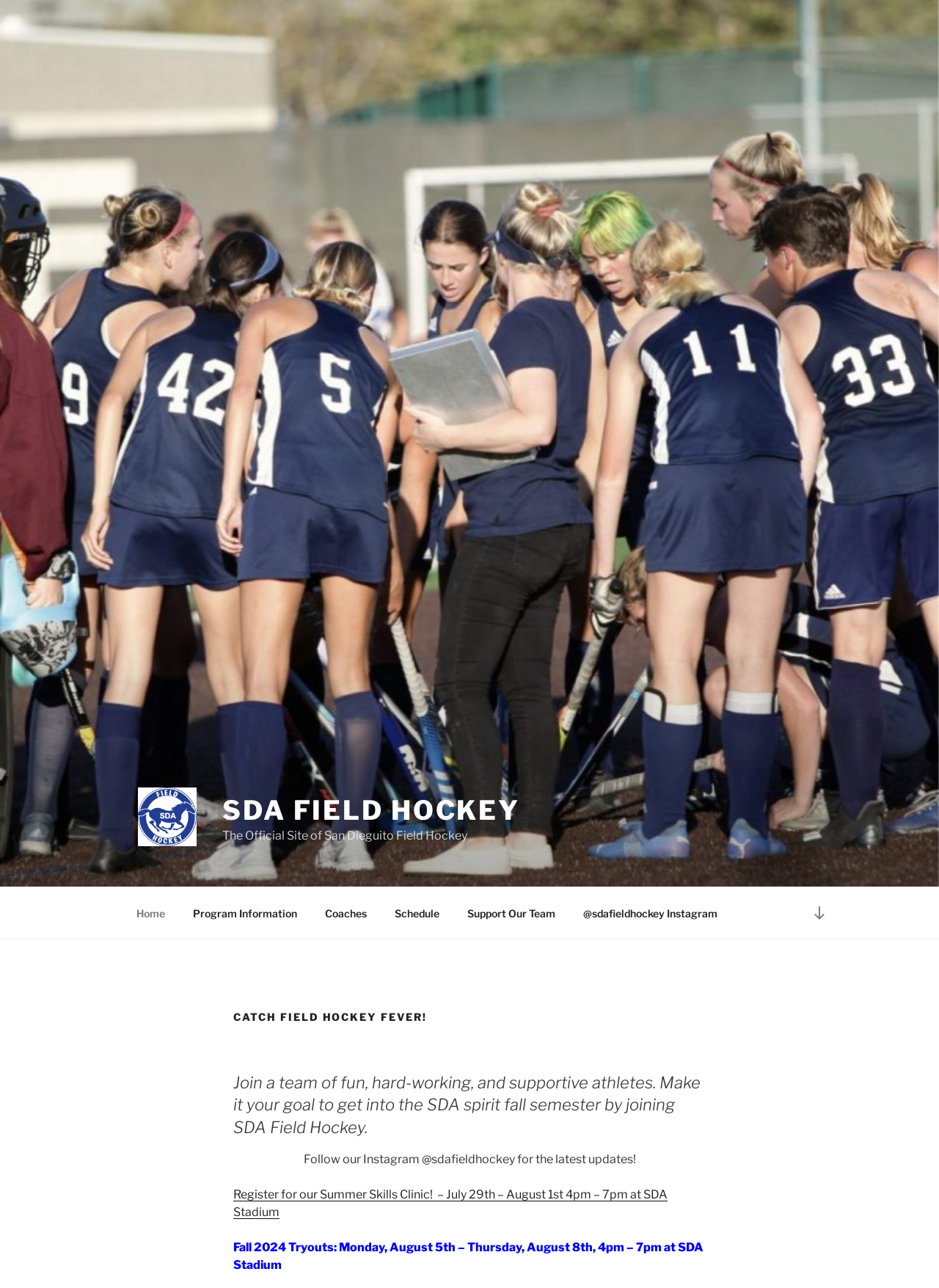Locate the bounding box coordinates of the area you need to click to fulfill this instruction: 'Click on the Home link'. The coordinates must be in the form of four float numbers ranging from 0 to 1: [left, top, right, bottom].

[0.131, 0.695, 0.189, 0.723]